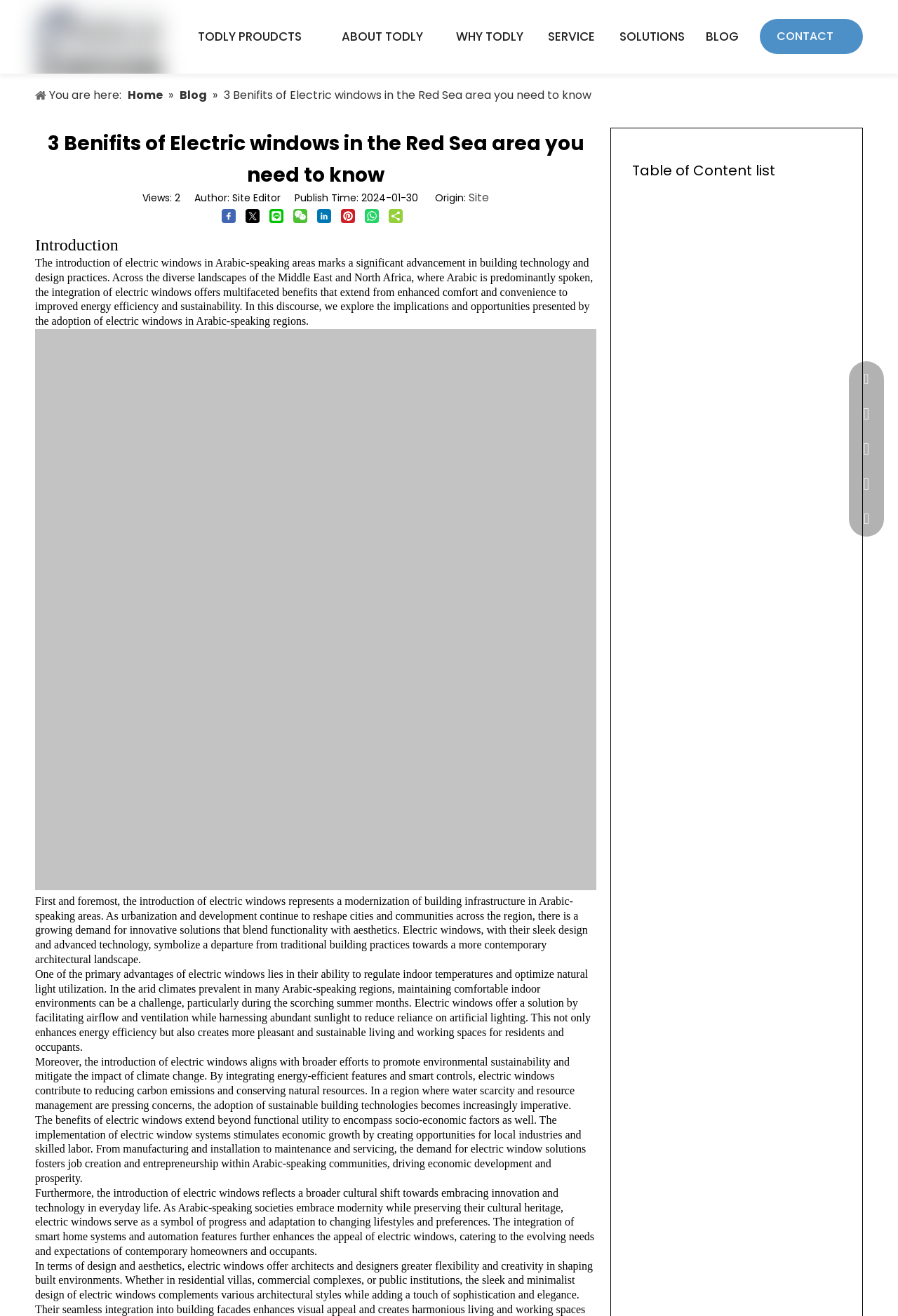Could you specify the bounding box coordinates for the clickable section to complete the following instruction: "Go to the ABOUT TODLY page"?

[0.361, 0.011, 0.491, 0.045]